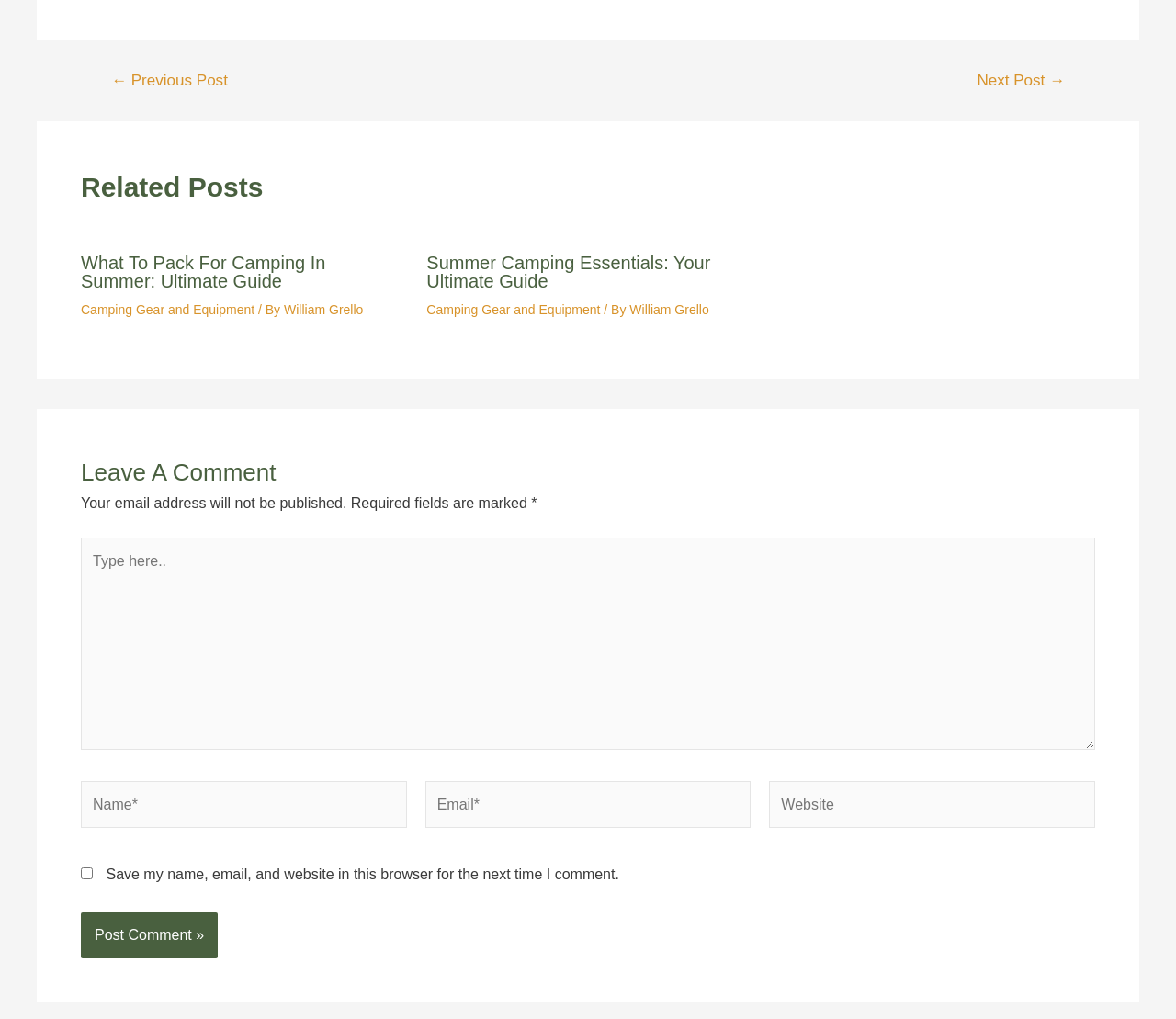Answer the question using only one word or a concise phrase: What is the title of the first related post?

What To Pack For Camping In Summer: Ultimate Guide